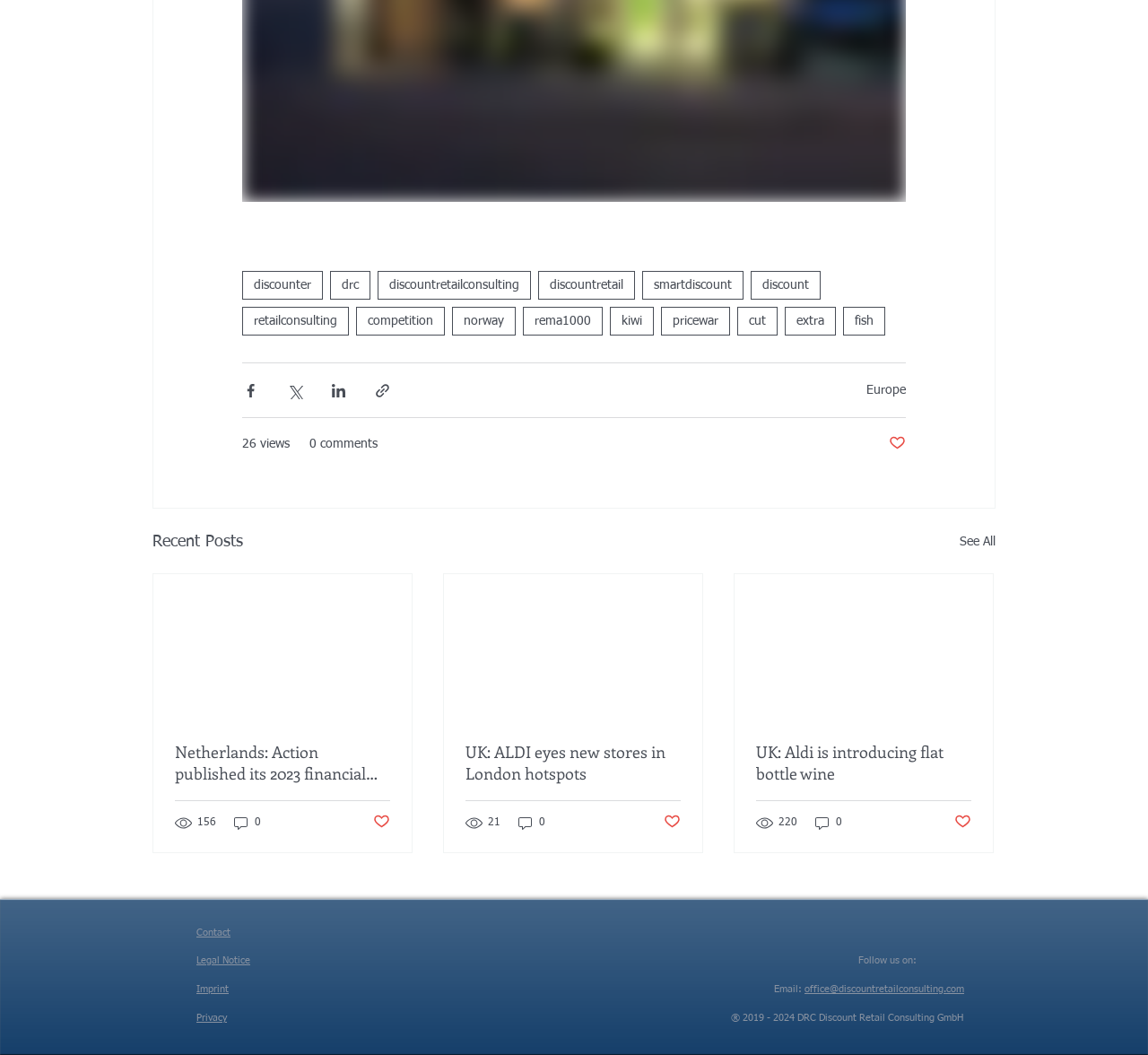Could you provide the bounding box coordinates for the portion of the screen to click to complete this instruction: "Click on the 'discounter' link"?

[0.211, 0.257, 0.281, 0.284]